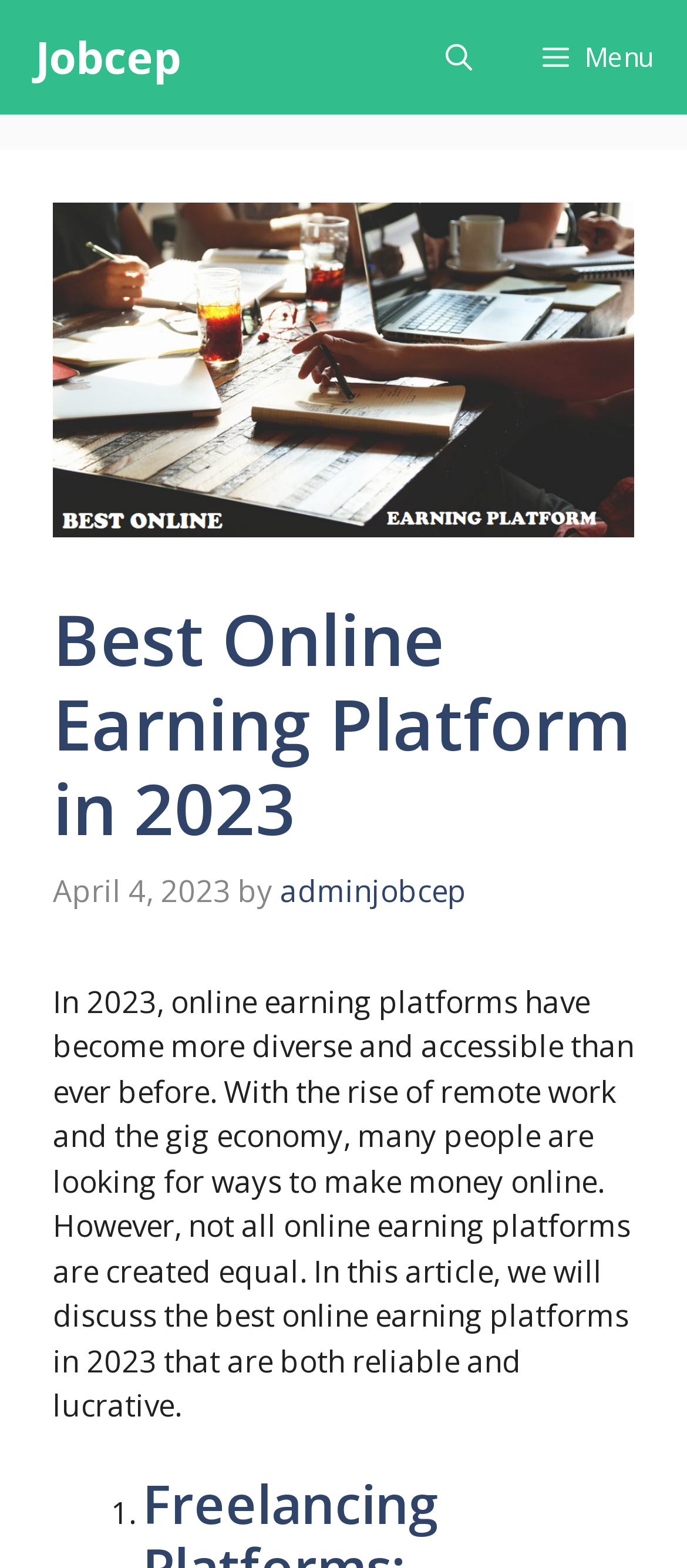Generate a comprehensive description of the webpage content.

The webpage is about the best online earning platforms in 2023. At the top, there is a navigation bar with a "Jobcep" link on the left and a "Menu" button on the right. Next to the "Menu" button, there is a "Search Bar" link. 

Below the navigation bar, there is a large image with the title "Best Online Earning Platform in 2023" written on it. Underneath the image, there is a heading with the same title, followed by a timestamp "April 4, 2023" and the author's name "adminjobcep". 

The main content of the webpage is a paragraph of text that discusses the rise of online earning platforms and the importance of finding reliable and lucrative ones. The text is divided into sections, with a numbered list starting with "1." at the bottom of the page.